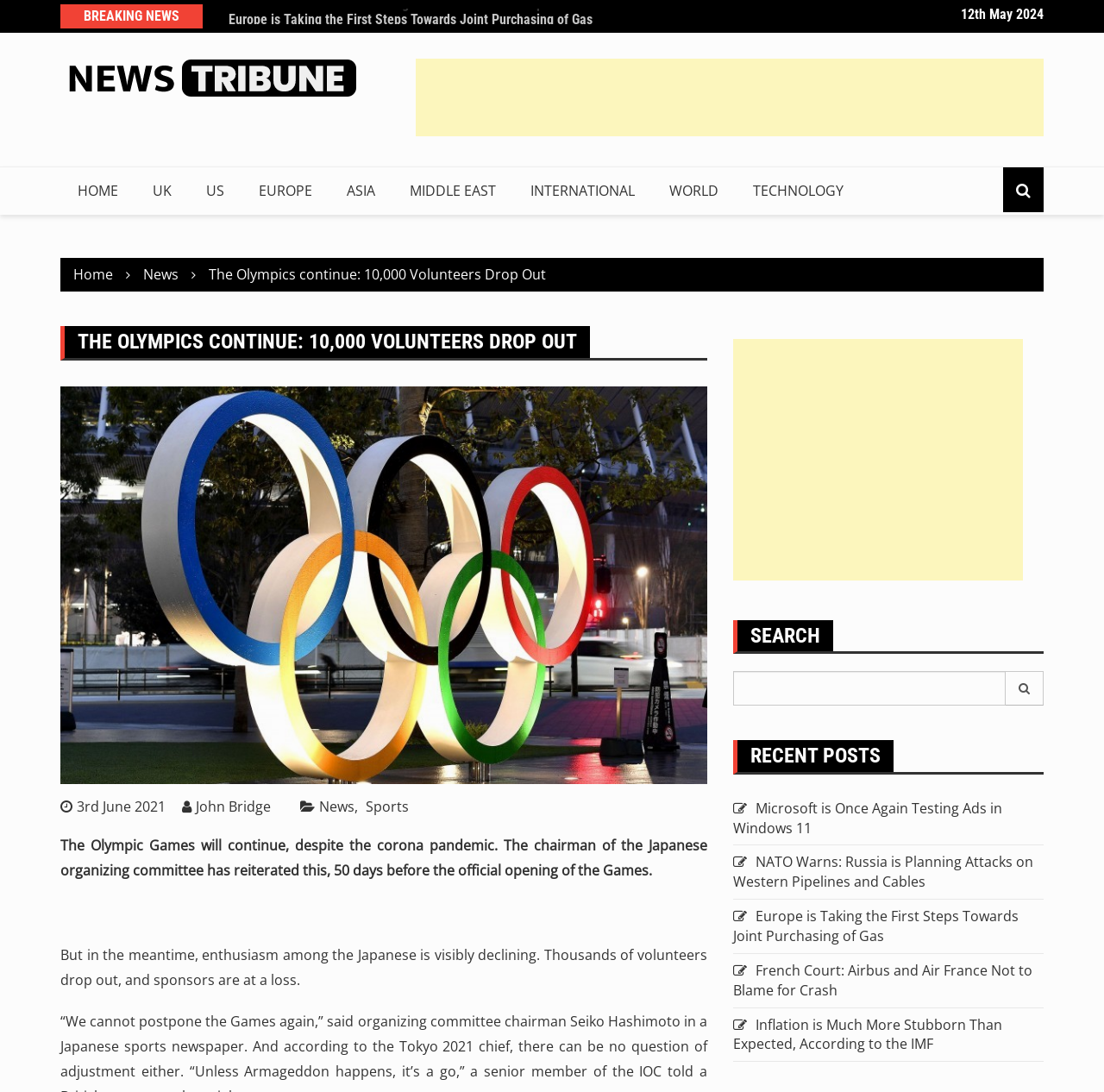Pinpoint the bounding box coordinates of the clickable element to carry out the following instruction: "Search for something."

[0.664, 0.615, 0.911, 0.646]